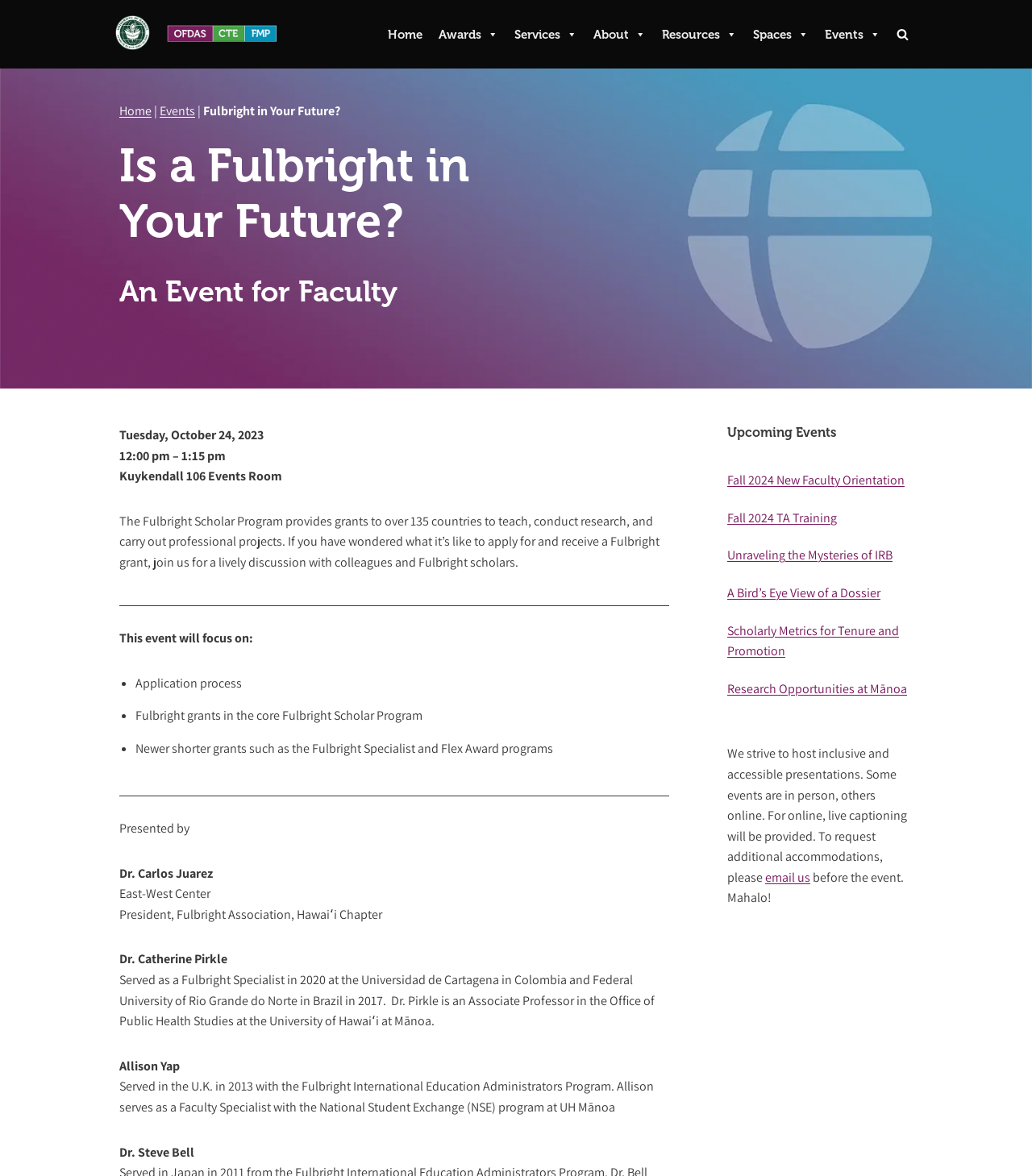Determine the main headline from the webpage and extract its text.

Is a Fulbright in Your Future?